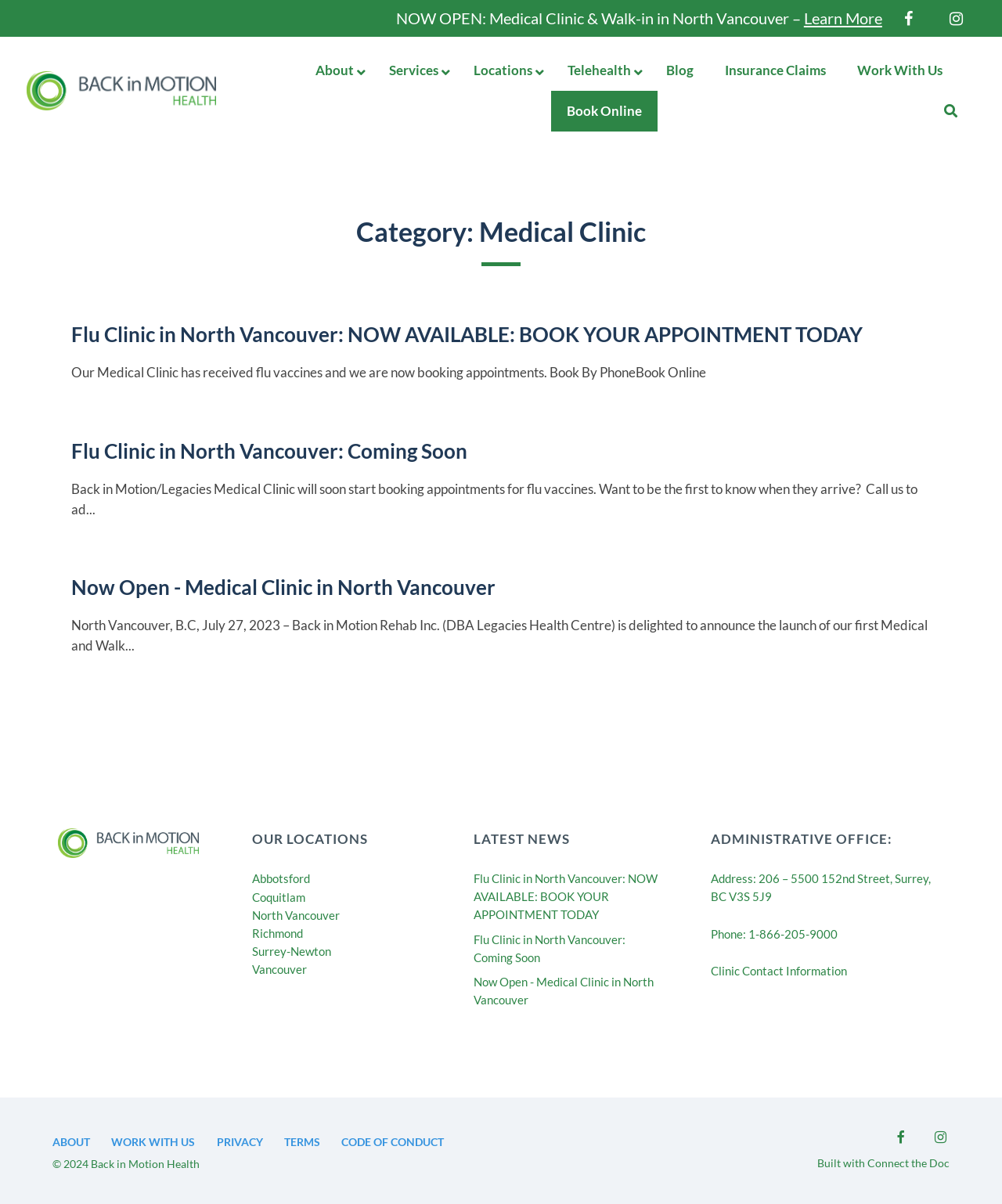Identify the bounding box coordinates for the element you need to click to achieve the following task: "Learn more about the Medical Clinic and Walk-in in North Vancouver". The coordinates must be four float values ranging from 0 to 1, formatted as [left, top, right, bottom].

[0.802, 0.007, 0.88, 0.023]